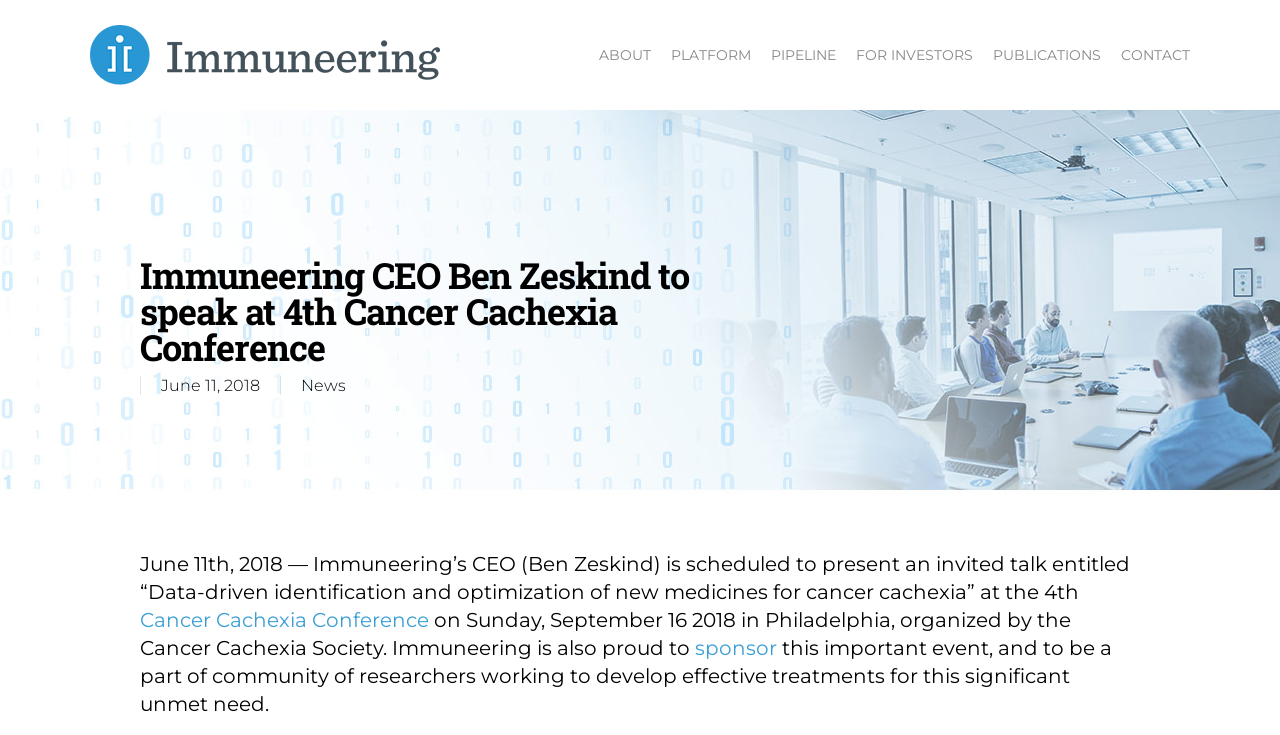Please answer the following question using a single word or phrase: 
When is the 4th Cancer Cachexia Conference taking place?

September 16, 2018